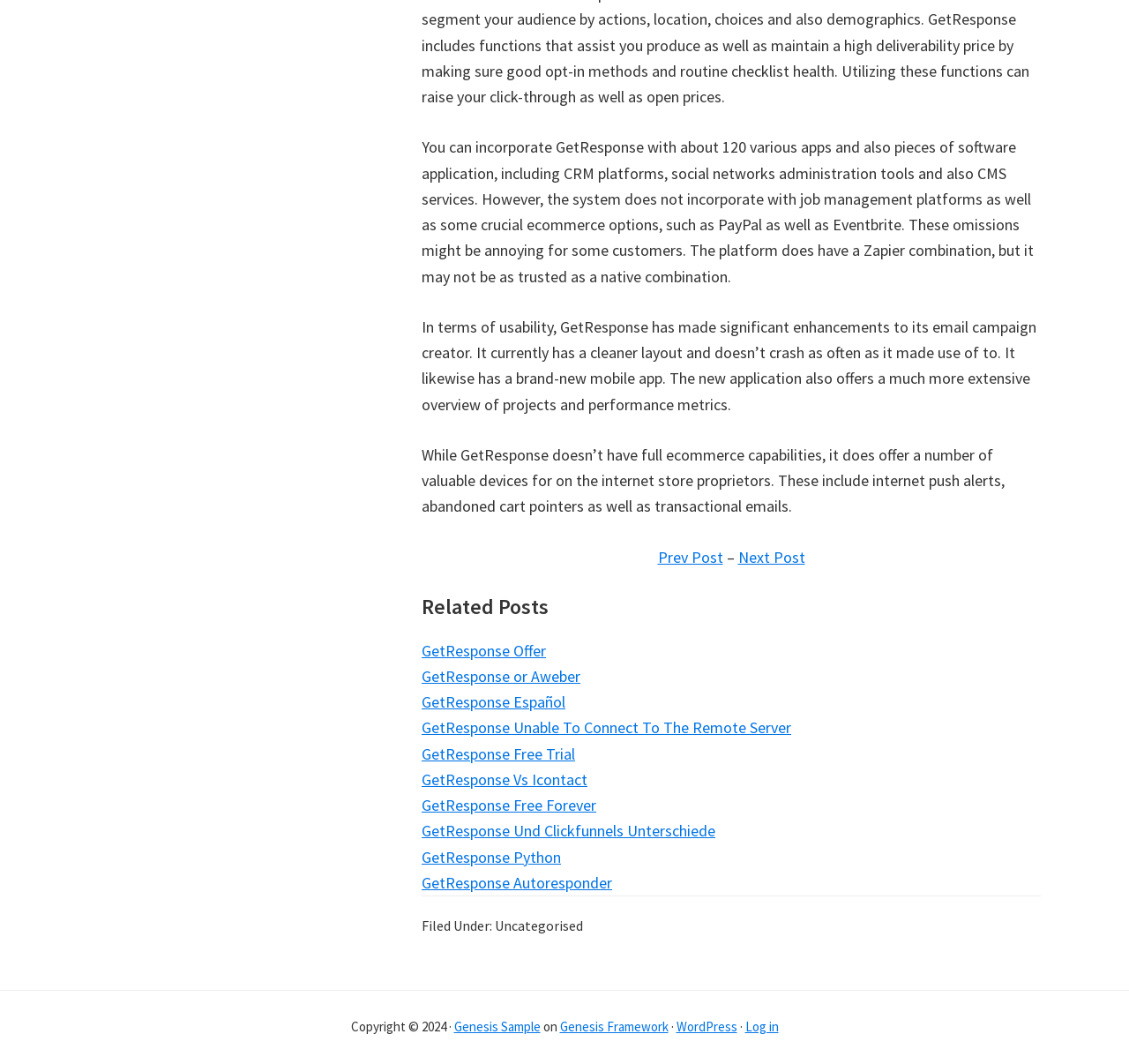What is GetResponse used for?
Please answer the question with as much detail as possible using the screenshot.

Based on the webpage content, GetResponse is used for creating email campaigns, and it has made significant enhancements to its email campaign creator, making it more user-friendly and less prone to crashes.